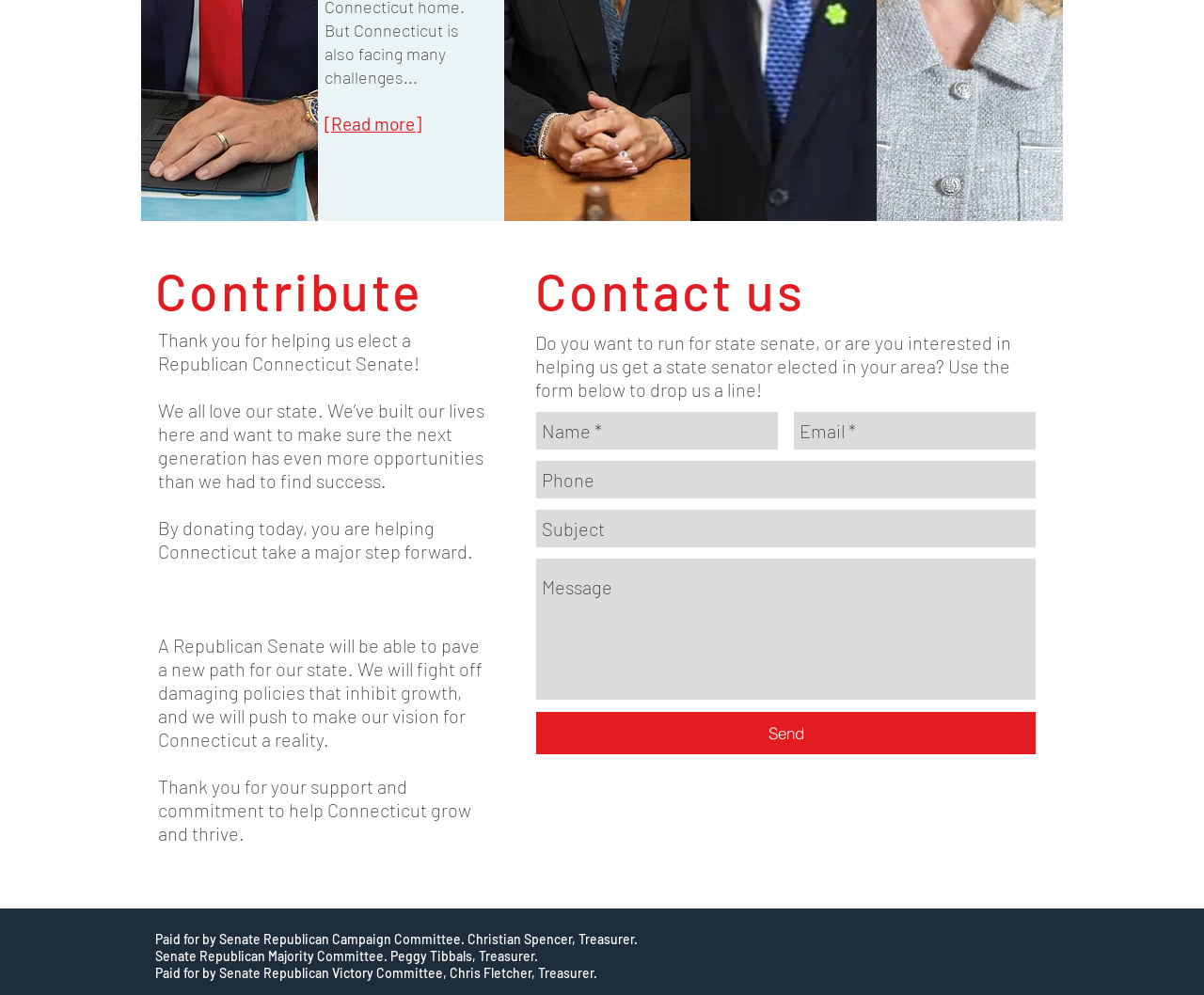Provide a one-word or one-phrase answer to the question:
What social media platform is linked on this webpage?

Facebook